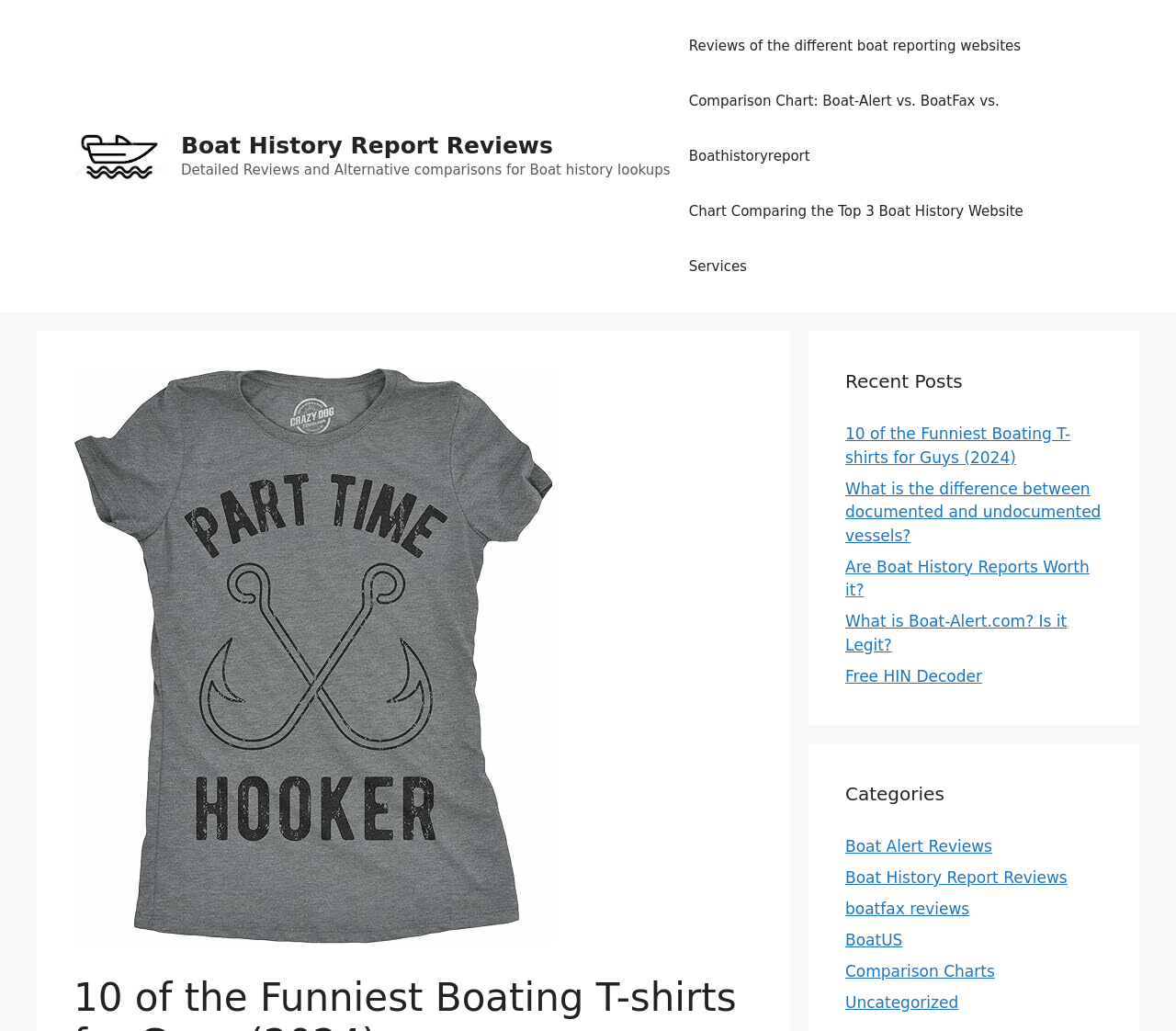Please determine the bounding box coordinates for the UI element described as: "Comparison Charts".

[0.719, 0.933, 0.846, 0.951]